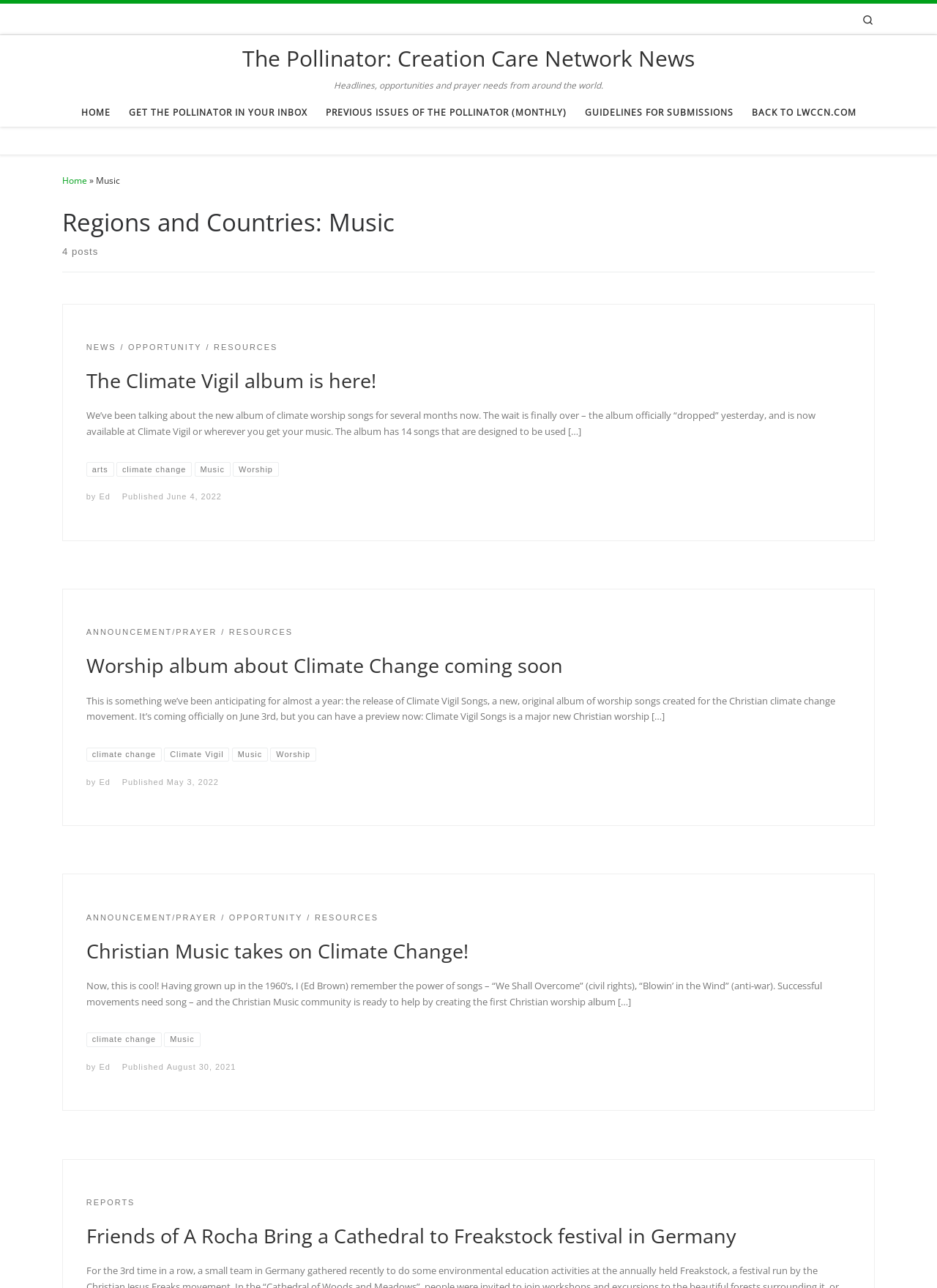Provide a thorough description of the webpage's content and layout.

This webpage is about music, specifically Christian music related to climate change. At the top, there is a navigation menu with links to "HOME", "GET THE POLLINATOR IN YOUR INBOX", "PREVIOUS ISSUES OF THE POLLINATOR (MONTHLY)", "GUIDELINES FOR SUBMISSIONS", and "BACK TO LWCCN.COM". Below this menu, there is a header section with a title "Regions and Countries: Music" and a subtitle "4 posts".

The main content of the webpage is divided into three sections, each containing an article about Christian music and climate change. The first article is about the release of a new album called "The Climate Vigil album" which features 14 songs designed to be used in worship services. The article provides a brief description of the album and includes a link to access it.

The second article is about an upcoming worship album called "Climate Vigil Songs" which is scheduled to be released on June 3rd. The article provides a preview of the album and includes a link to access it.

The third article is about the power of Christian music in taking on climate change. It mentions how songs have been used in the past to promote social change and how the Christian music community is creating a new worship album to help raise awareness about climate change.

Each article has a header section with links to related categories such as "NEWS", "OPPORTUNITY", and "RESOURCES". Below the header, there is a brief summary of the article, followed by a footer section with links to tags such as "climate change", "Music", and "Worship", as well as the author's name "Ed" and the publication date.

Overall, the webpage is focused on promoting Christian music related to climate change and providing resources for those interested in this topic.